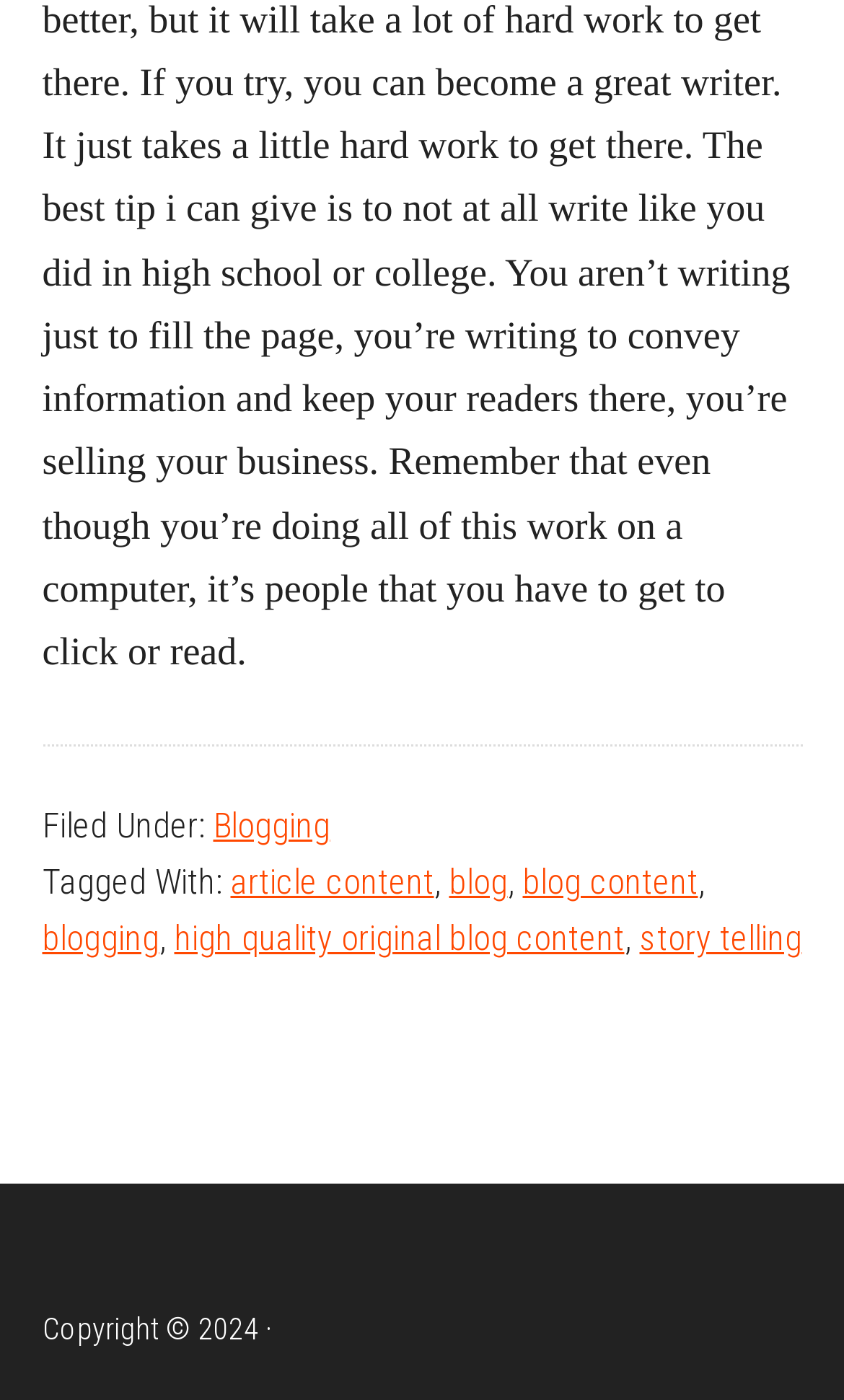Using the provided description: "blog", find the bounding box coordinates of the corresponding UI element. The output should be four float numbers between 0 and 1, in the format [left, top, right, bottom].

[0.532, 0.616, 0.601, 0.645]